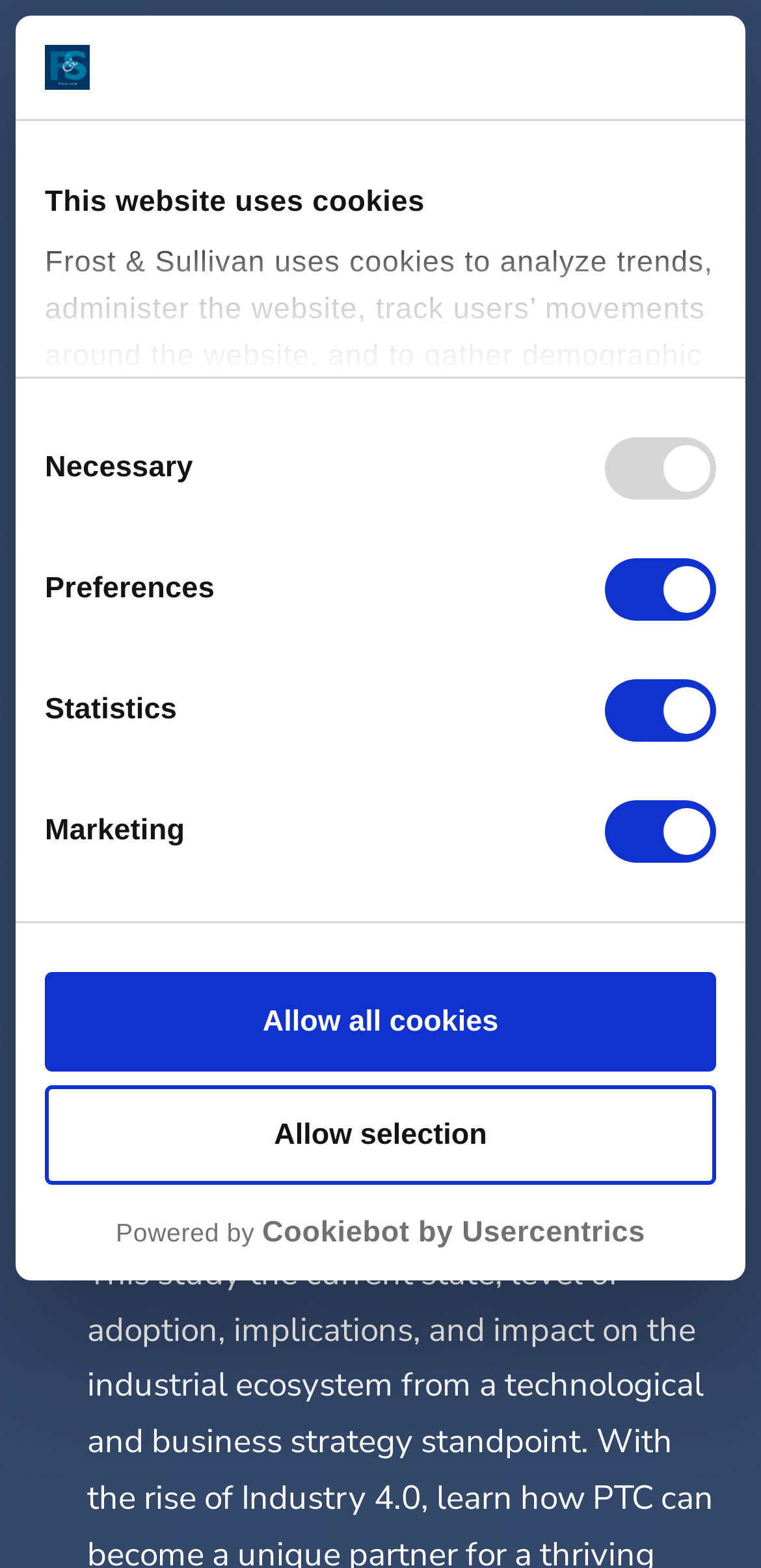Bounding box coordinates are specified in the format (top-left x, top-left y, bottom-right x, bottom-right y). All values are floating point numbers bounded between 0 and 1. Please provide the bounding box coordinate of the region this sentence describes: Allow all cookies

[0.059, 0.619, 0.941, 0.683]